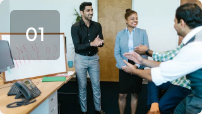Provide a one-word or short-phrase answer to the question:
What is the purpose of the whiteboard in the background?

Brainstorming or team meeting